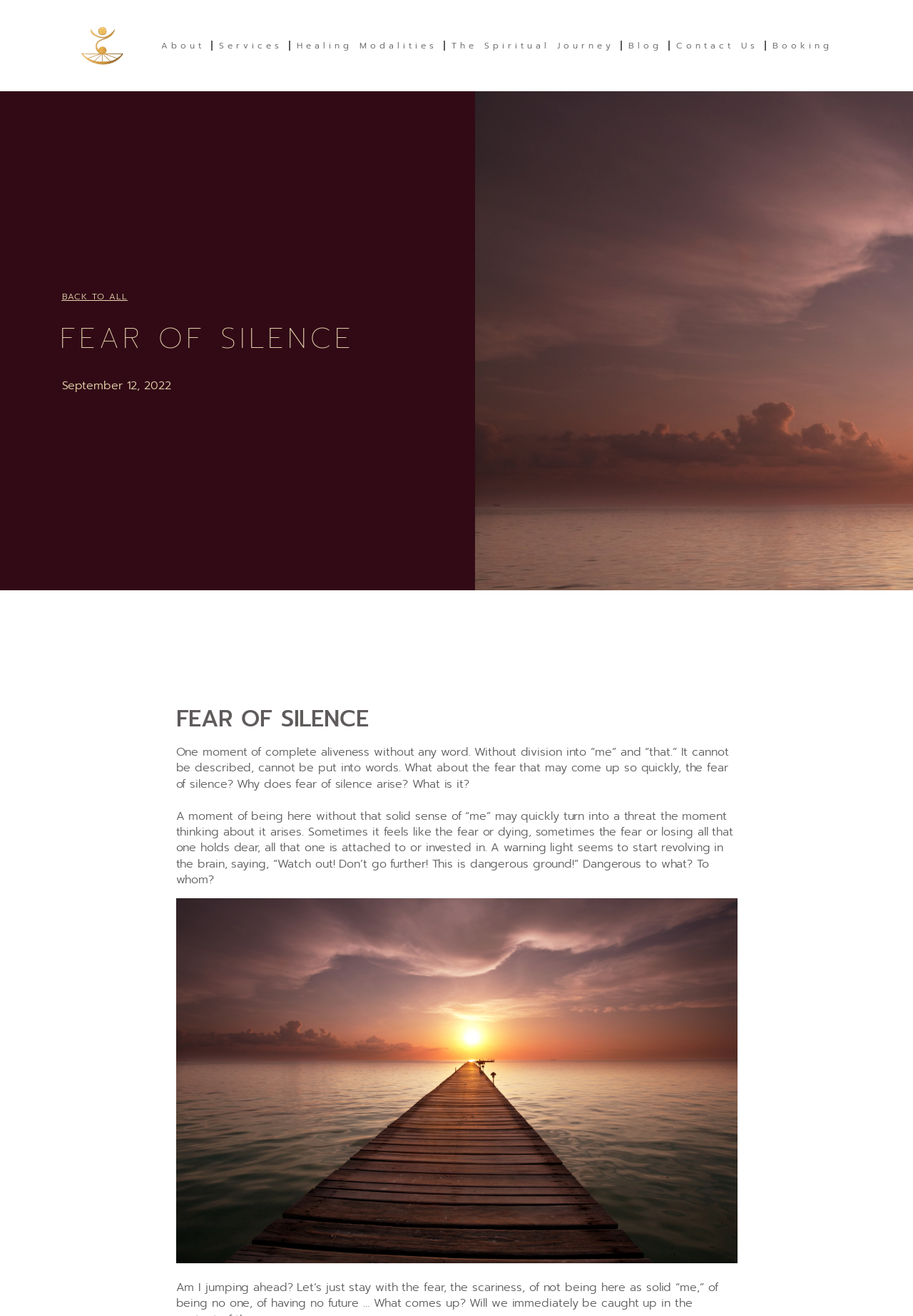Please pinpoint the bounding box coordinates for the region I should click to adhere to this instruction: "click the BACK TO ALL link".

[0.068, 0.222, 0.14, 0.229]